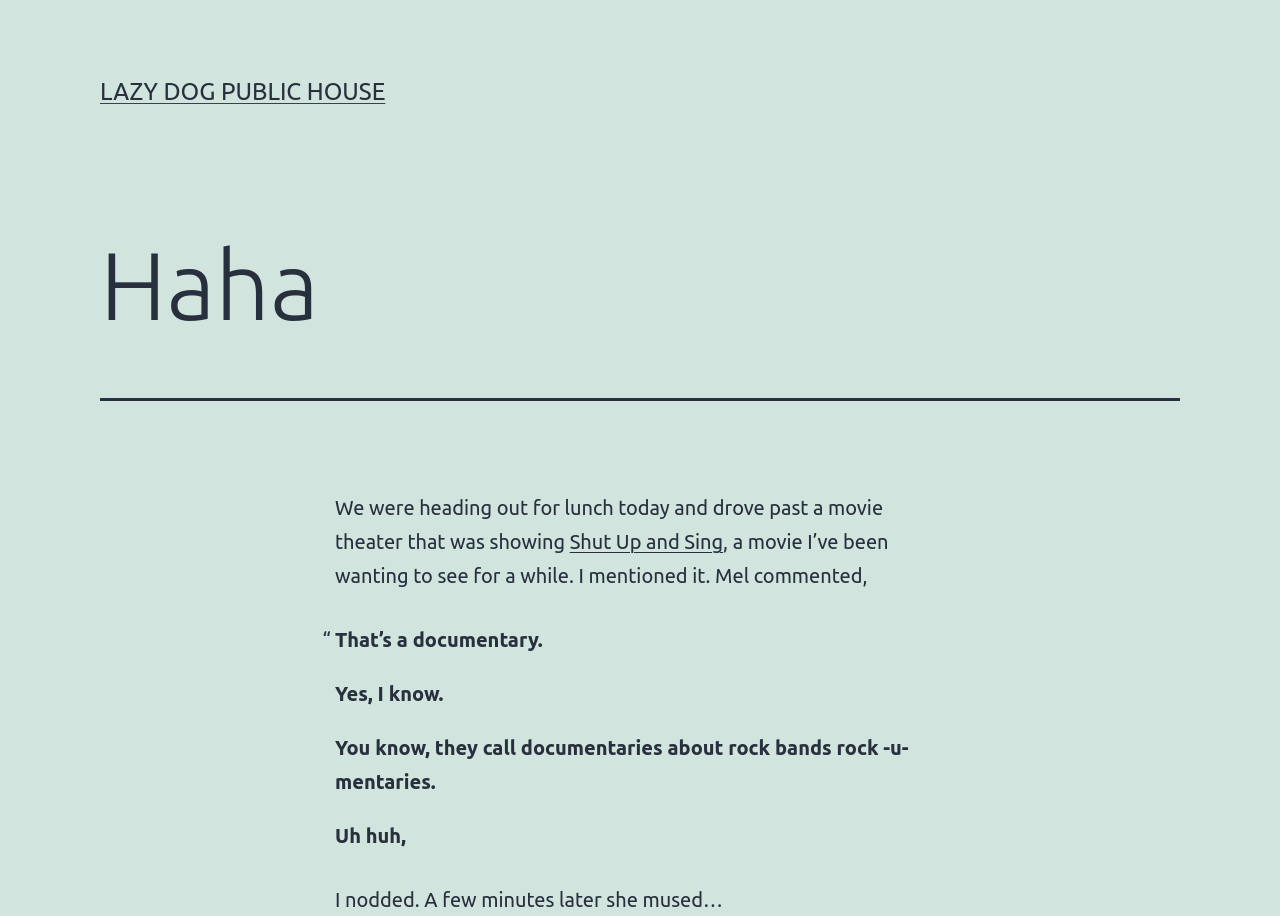Write an exhaustive caption that covers the webpage's main aspects.

The webpage is about a personal blog post titled "Haha – Lazy Dog Public House". At the top, there is a prominent link with the text "LAZY DOG PUBLIC HOUSE". Below this link, there is a header section with a heading that reads "Haha". 

The main content of the webpage is a blog post that appears to be a personal anecdote. The text starts with a sentence about heading out for lunch and driving past a movie theater showing a movie called "Shut Up and Sing". The author mentions wanting to see this movie, and there is a brief conversation with someone named Mel about the movie being a documentary. 

The conversation is formatted as a blockquote, with each line of dialogue on a new line. The conversation is casual and humorous, with Mel making a joke about documentaries about rock bands being called "rock-u-mentaries". 

The blog post continues below the blockquote, with the author describing a few more minutes of conversation with Mel. The text is written in a conversational tone and appears to be a lighthearted, personal story.